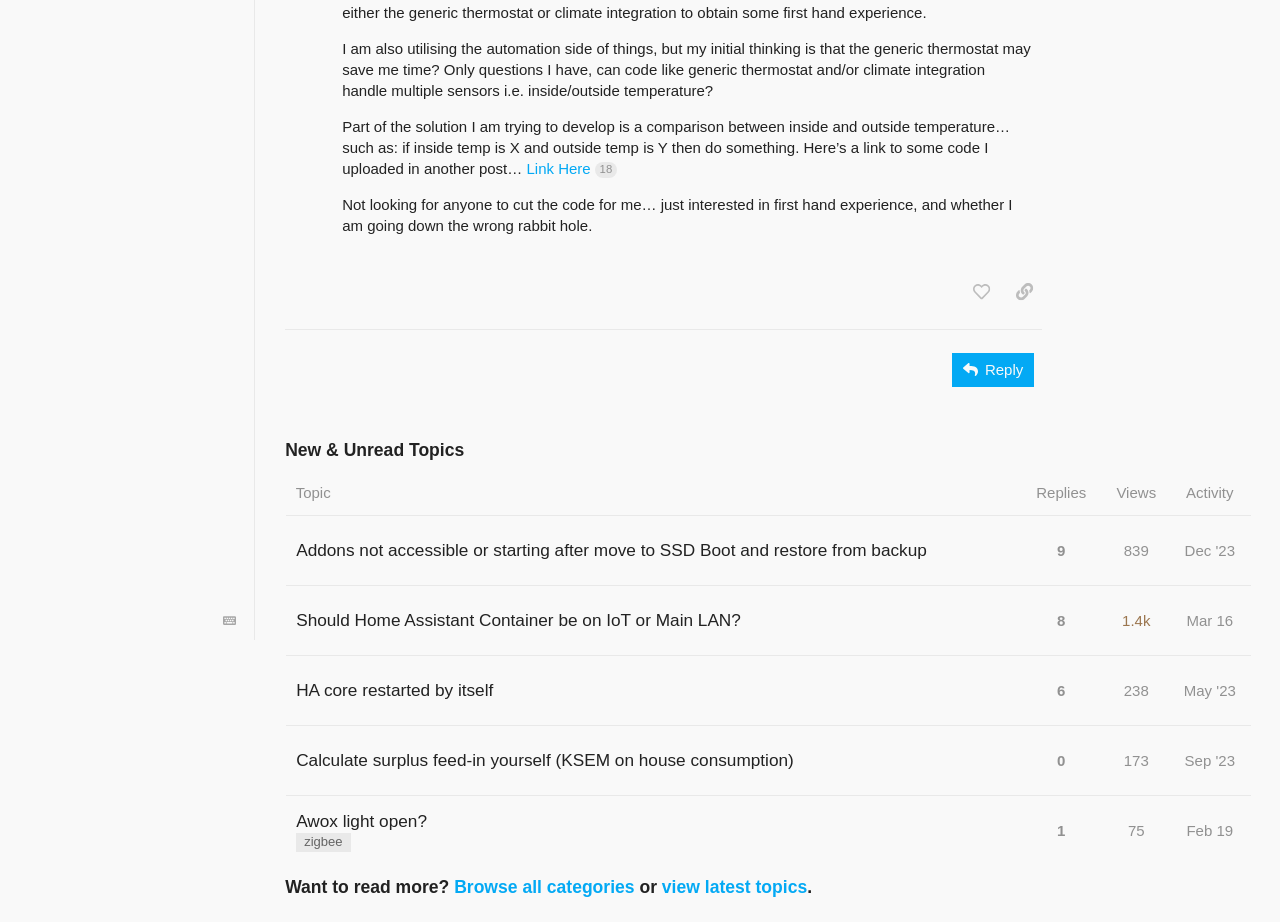Provide the bounding box for the UI element matching this description: "Browse all categories".

[0.355, 0.951, 0.496, 0.973]